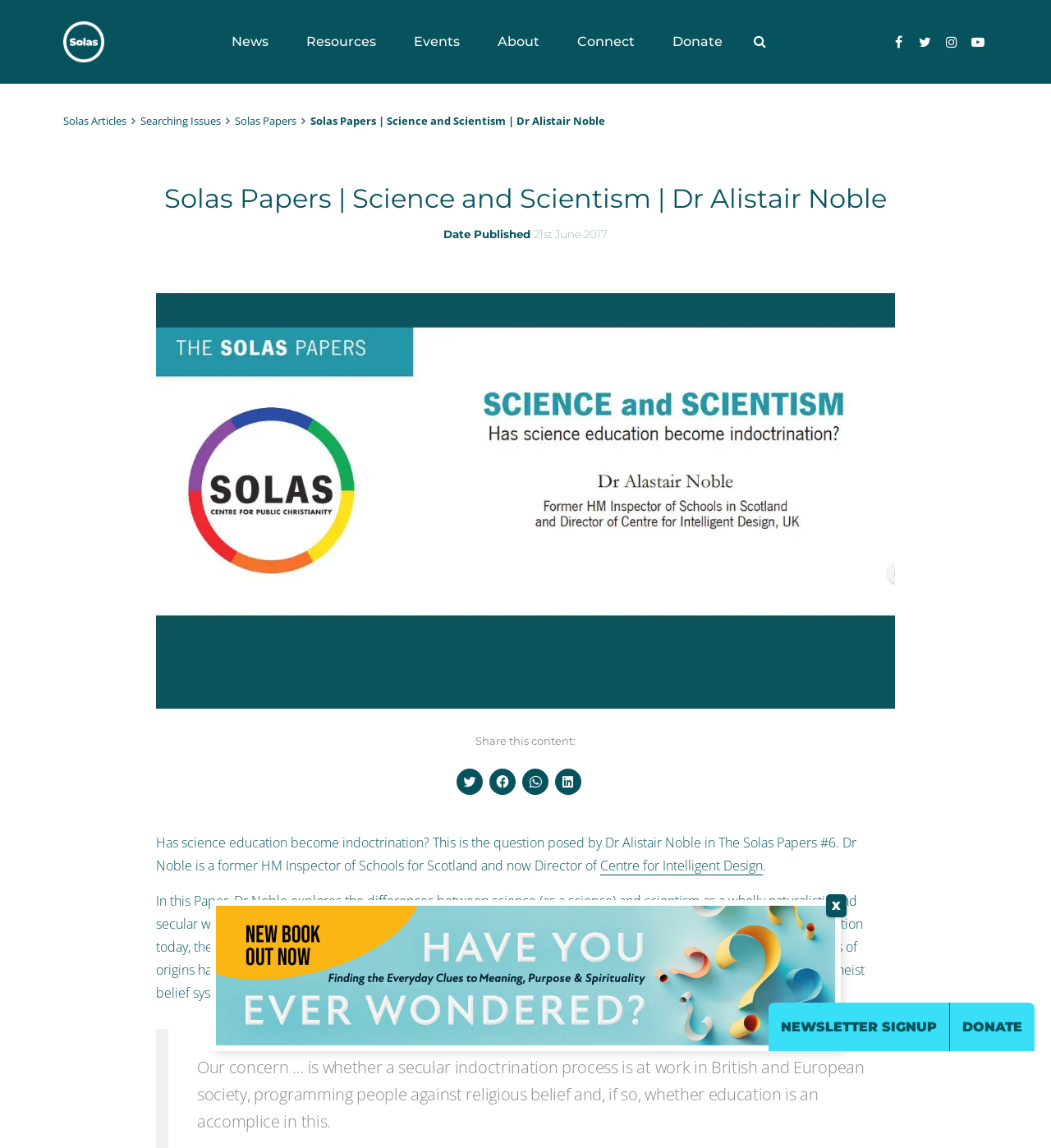Determine the bounding box coordinates of the element that should be clicked to execute the following command: "Share this content on Twitter".

[0.434, 0.669, 0.459, 0.692]